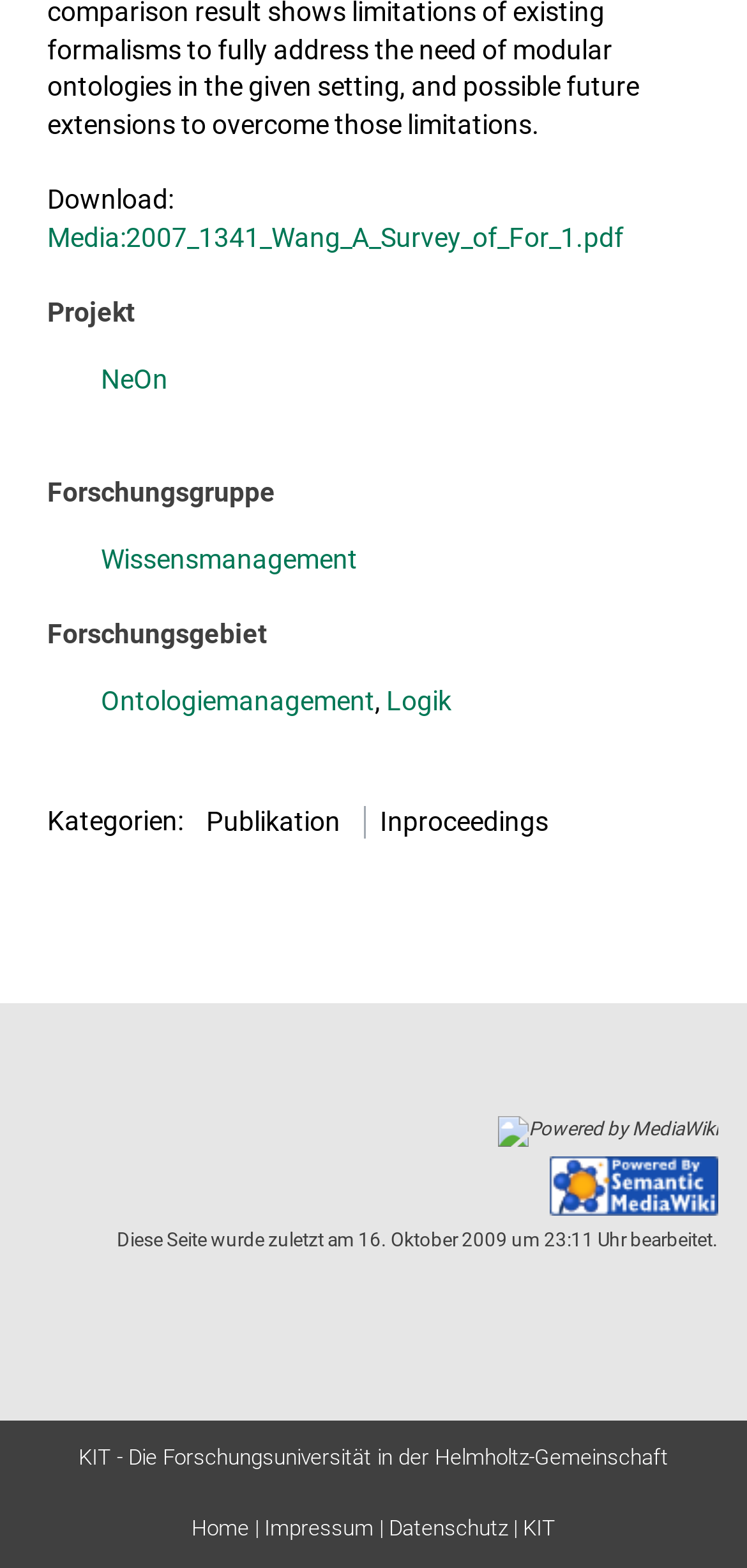Respond to the question below with a single word or phrase: What is the type of the research field?

Forschungsgebiet